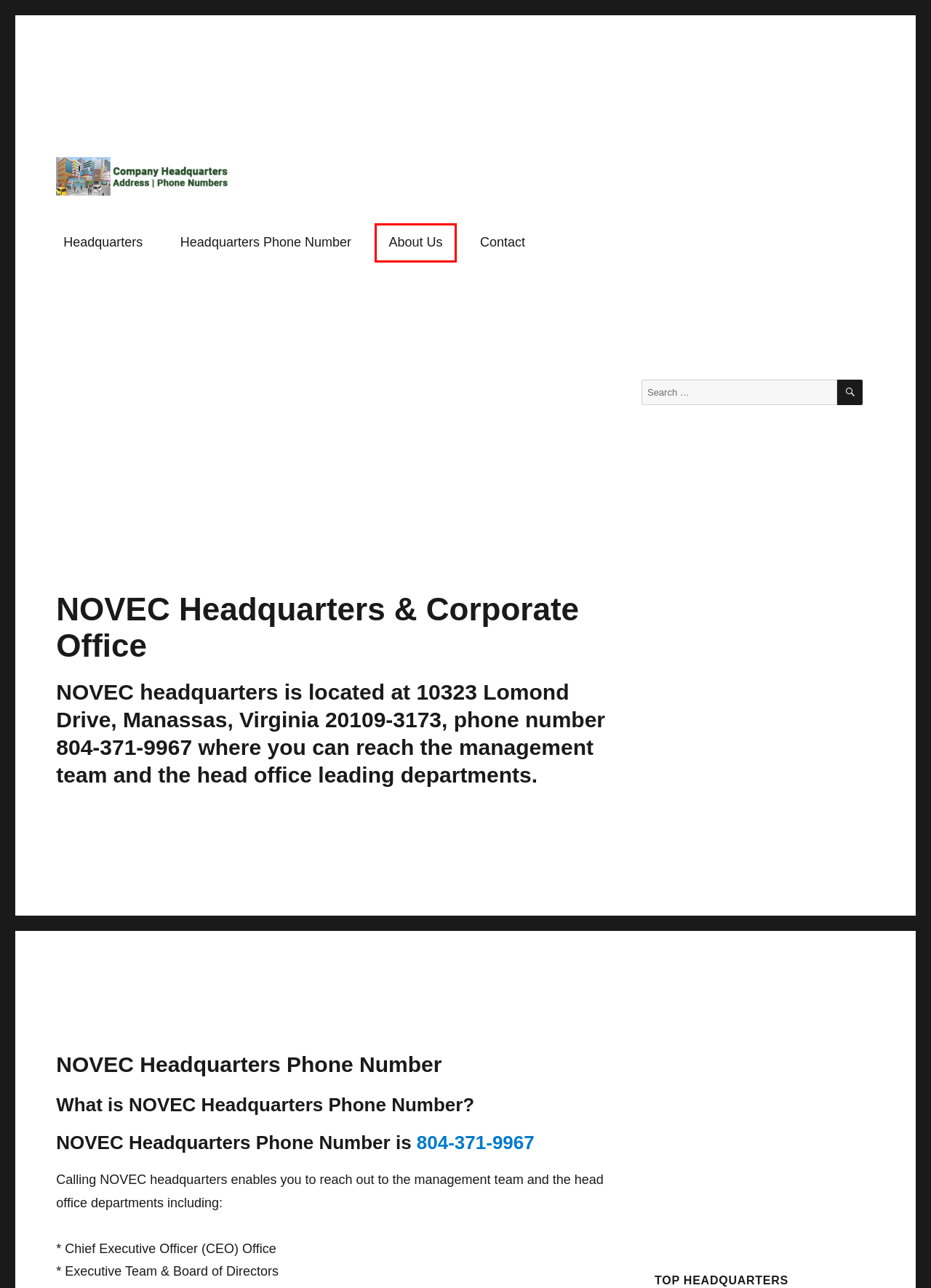Review the screenshot of a webpage containing a red bounding box around an element. Select the description that best matches the new webpage after clicking the highlighted element. The options are:
A. Morning Dough | A Free Daily Digital Marketing & AI Newsletter
B. Buc-ees Headquarters & Corporate Office
C. Contact Us
D. Headquarters Phone Number
E. Company Headquarters Address | Phone Numbers
F. About Us
G. PayPal Headquarters & Corporate Office
H. Best Yet Market Headquarters & Corporate Office

F